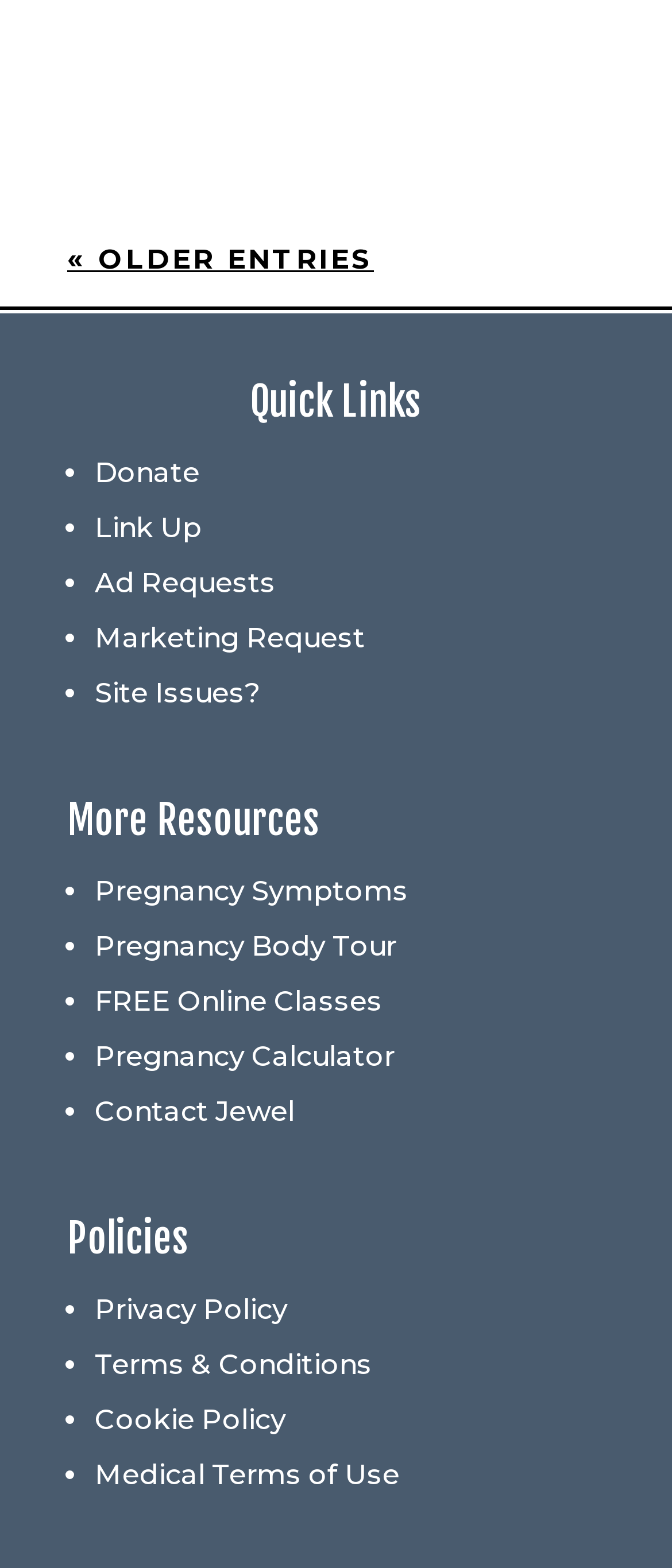Provide a brief response to the question below using a single word or phrase: 
What type of content is featured in the 'More Resources' section?

Pregnancy-related